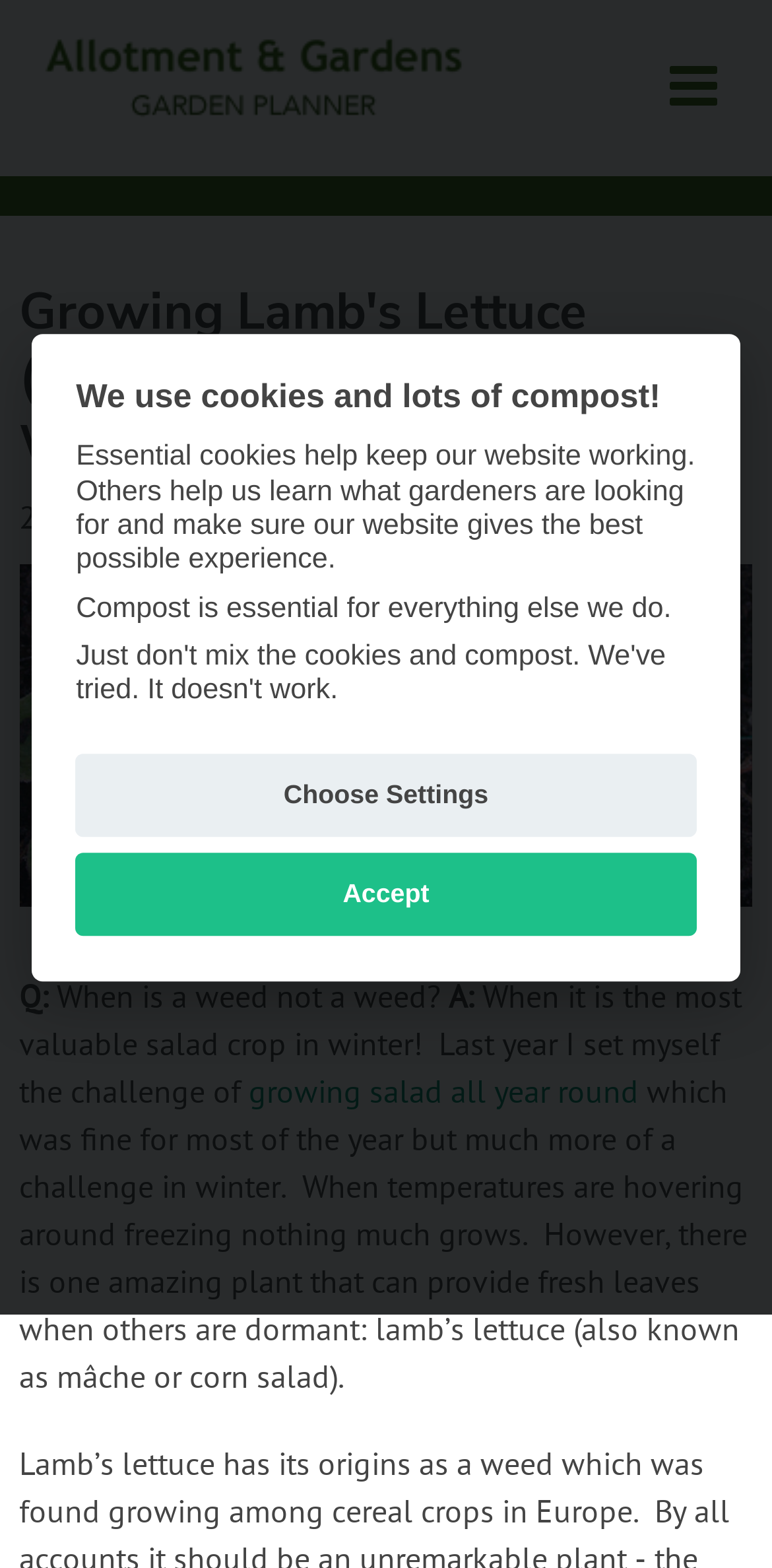Please provide the bounding box coordinates for the element that needs to be clicked to perform the instruction: "view list index". The coordinates must consist of four float numbers between 0 and 1, formatted as [left, top, right, bottom].

None